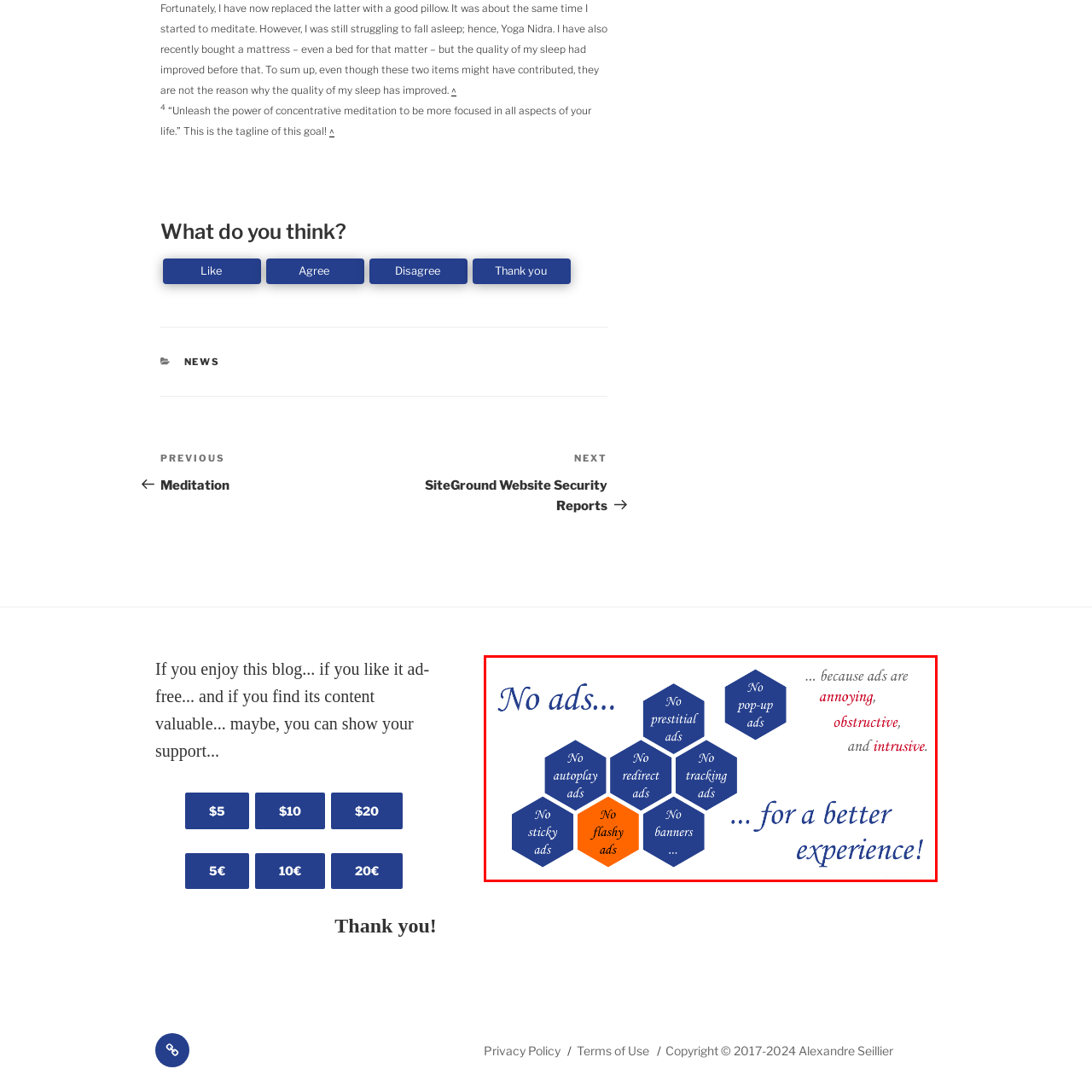How many types of ads are highlighted in the graphic?
Check the image inside the red boundary and answer the question using a single word or brief phrase.

Six